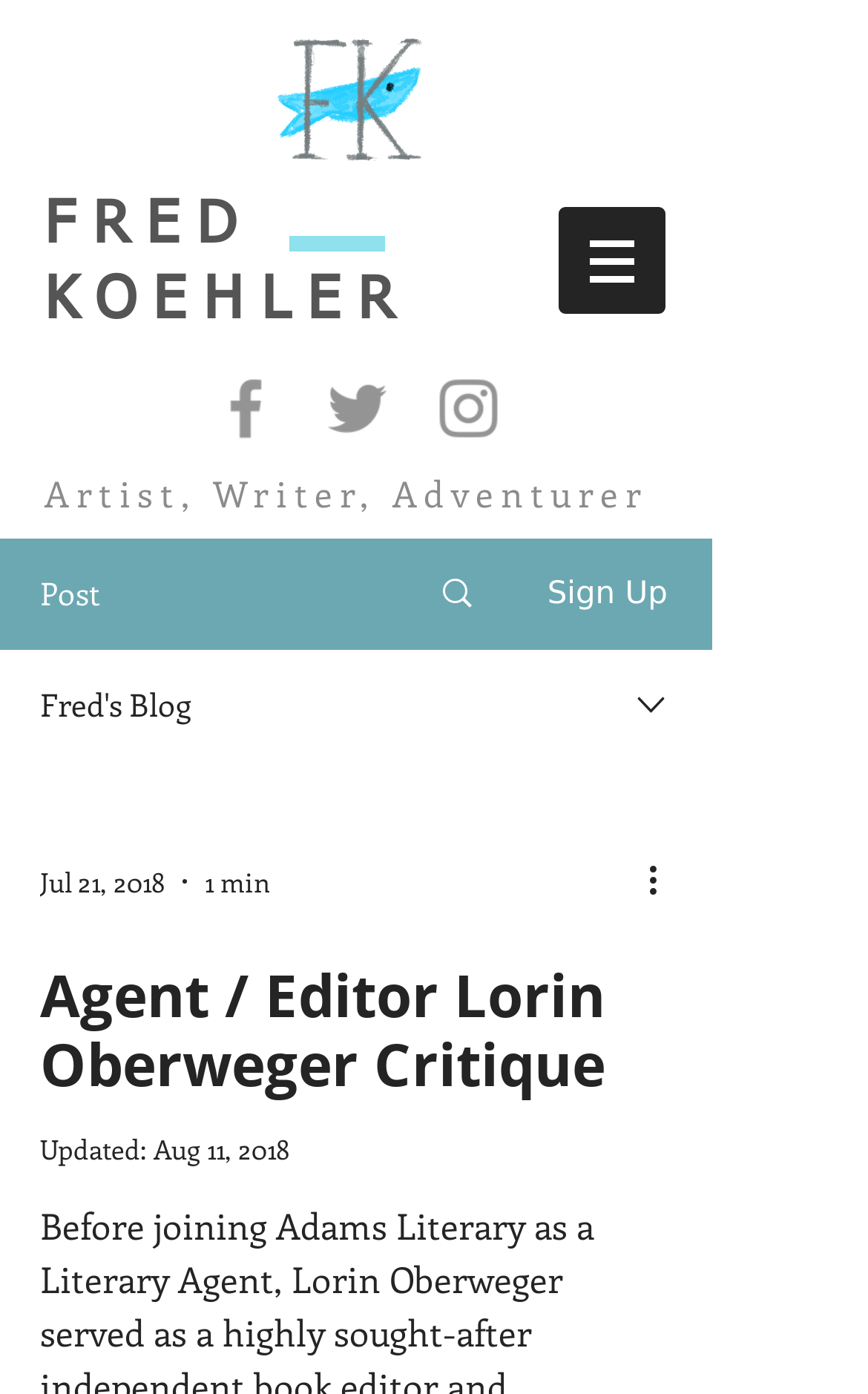What is the date mentioned in the updated section?
From the screenshot, provide a brief answer in one word or phrase.

Aug 11, 2018